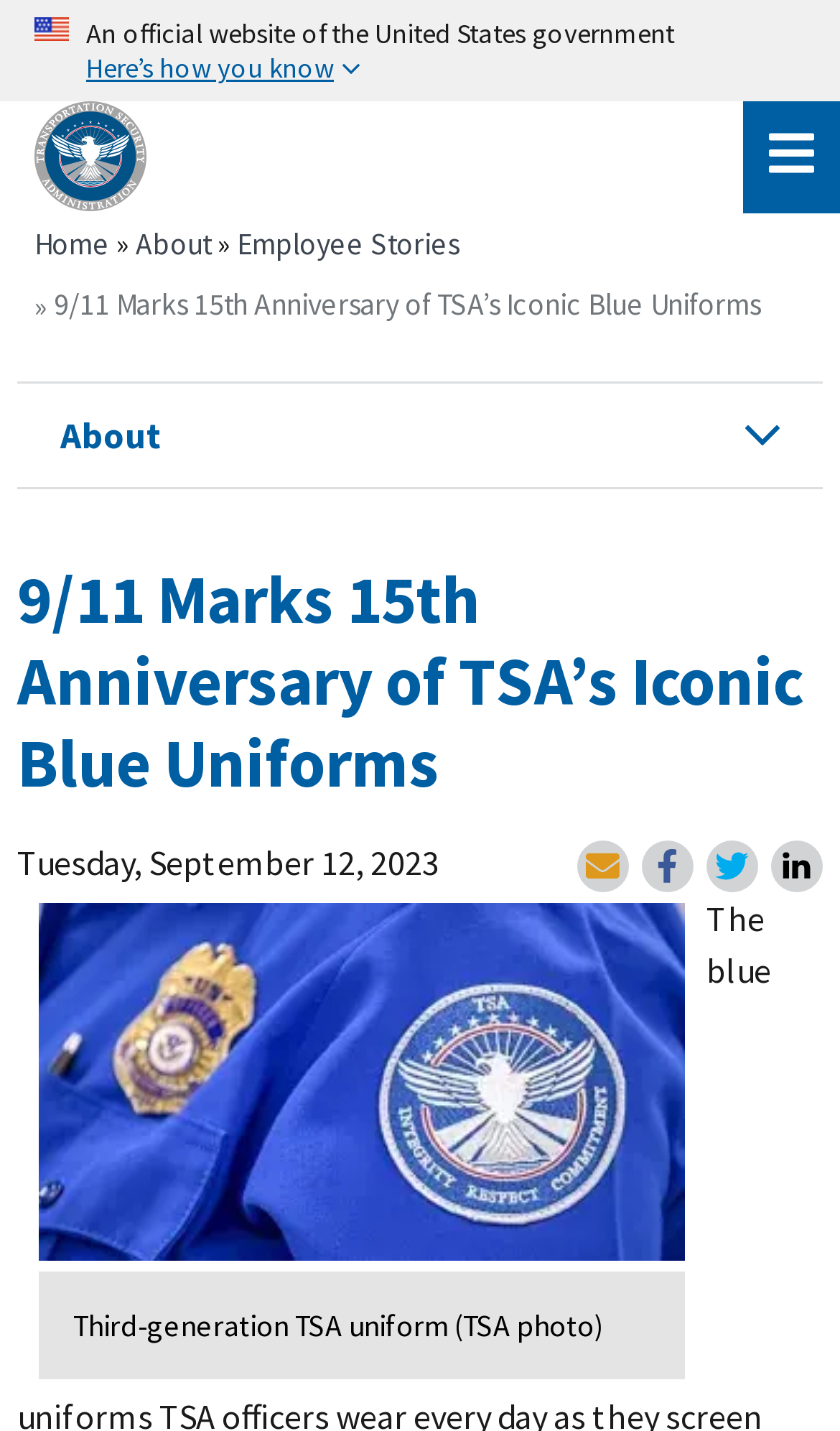What is the date mentioned in the article?
From the details in the image, answer the question comprehensively.

I found the answer by looking at the StaticText element with the bounding box coordinates [0.021, 0.587, 0.523, 0.617], which displays the date.